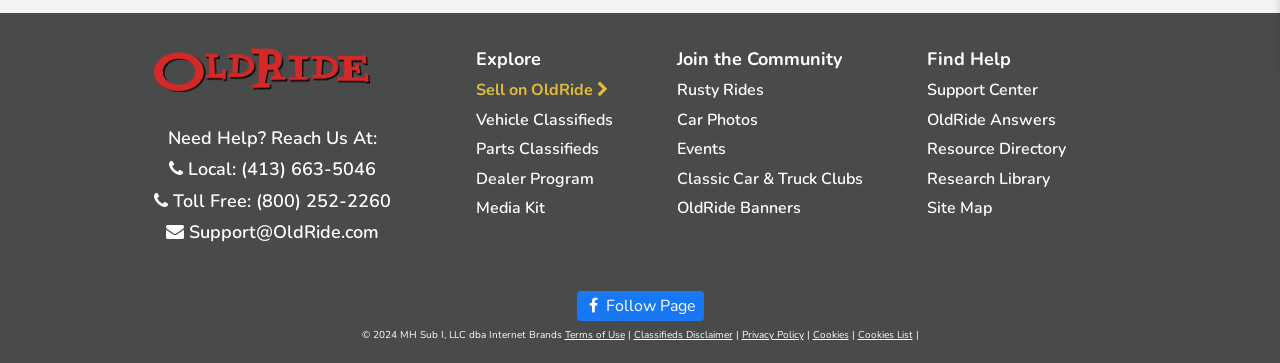Answer the following in one word or a short phrase: 
What is the 'Resource Directory' link for?

To access resources